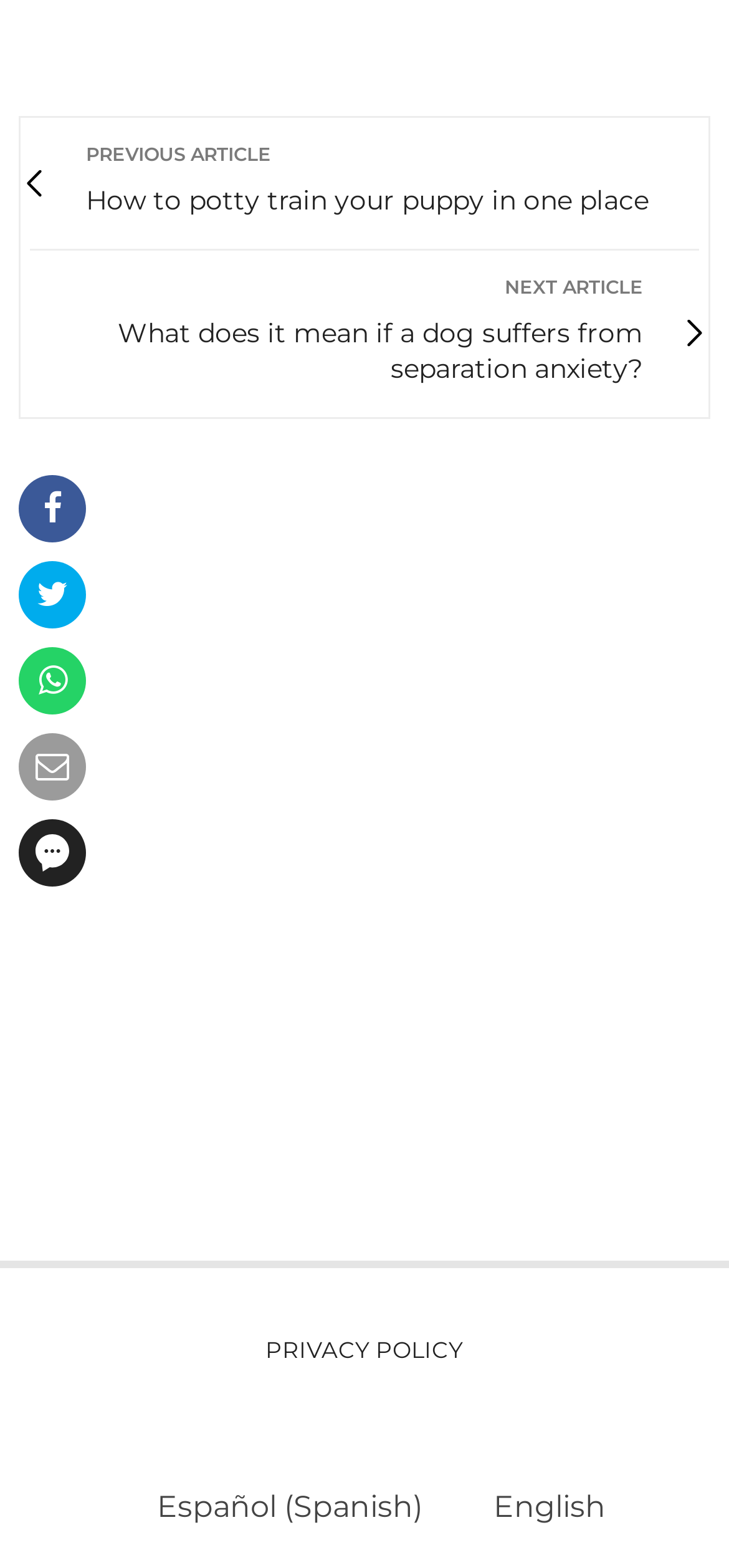Identify the bounding box coordinates of the region that needs to be clicked to carry out this instruction: "Switch to English language". Provide these coordinates as four float numbers ranging from 0 to 1, i.e., [left, top, right, bottom].

[0.605, 0.945, 0.856, 0.978]